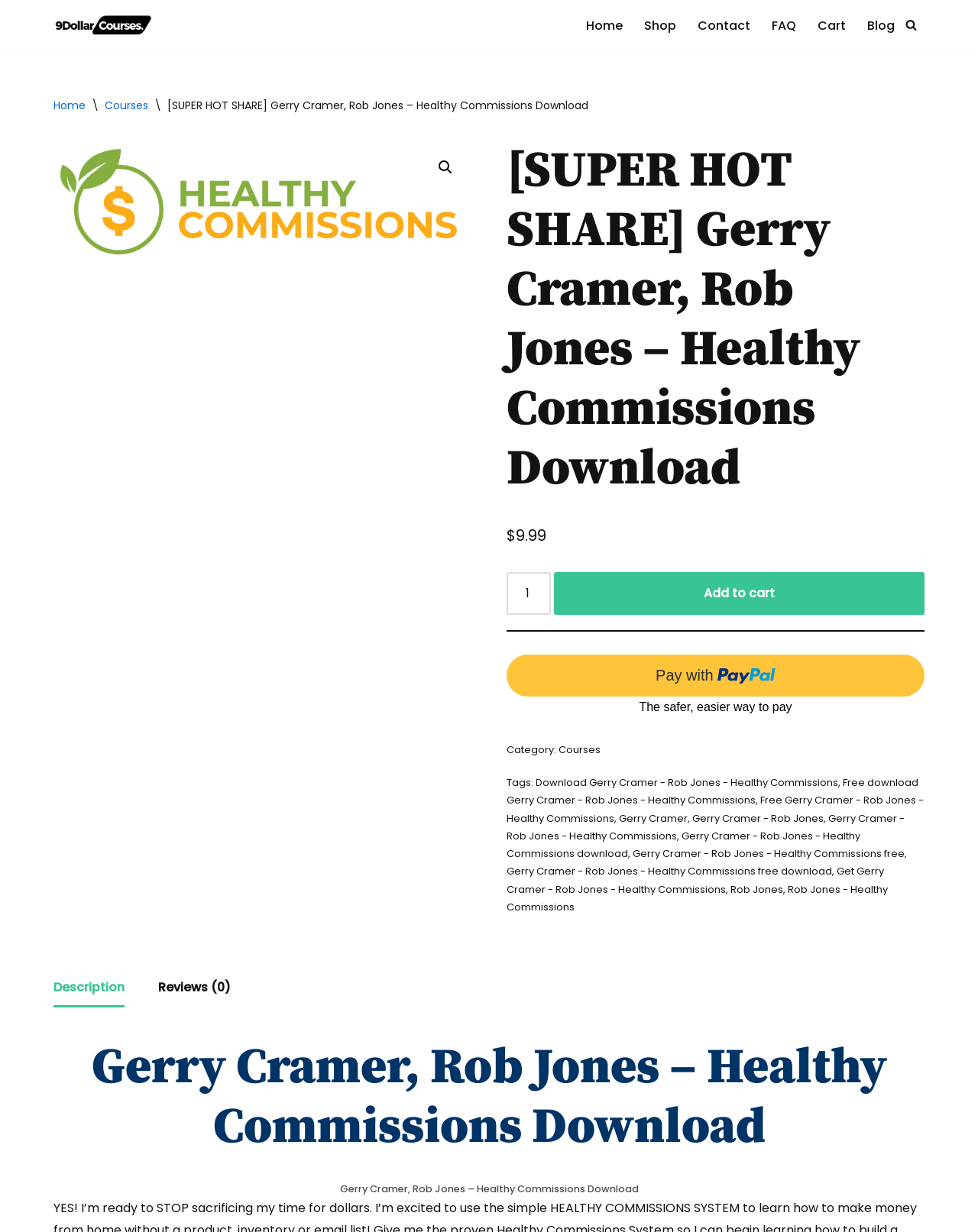From the webpage screenshot, predict the bounding box of the UI element that matches this description: "Rob Jones - Healthy Commissions".

[0.518, 0.716, 0.908, 0.742]